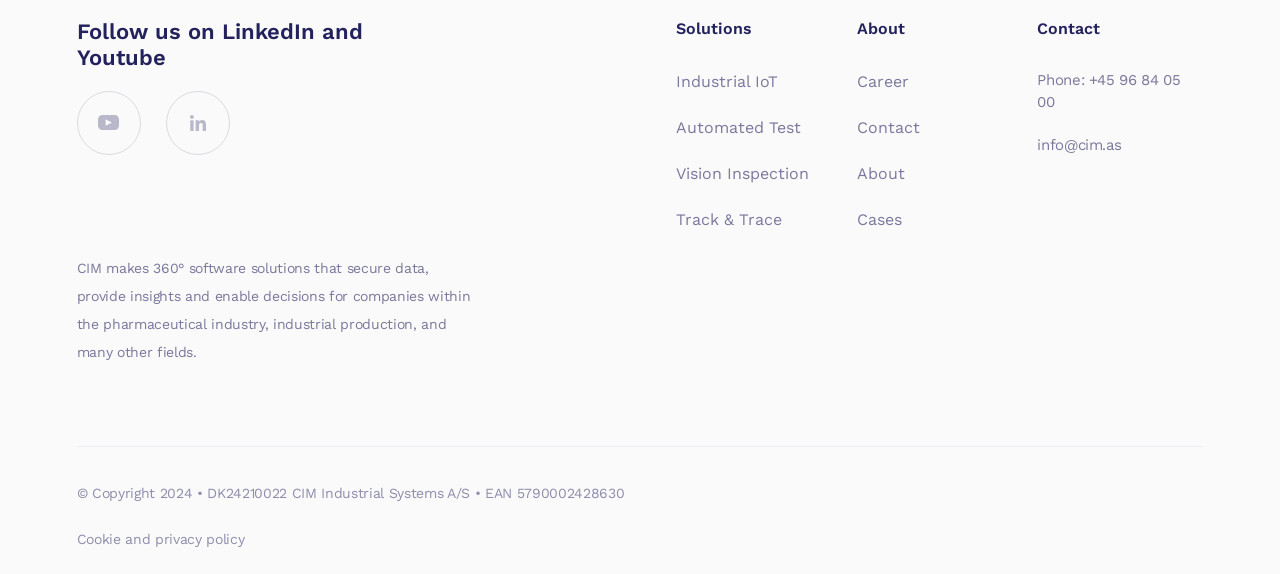How many social media platforms is the company on?
Using the image, provide a detailed and thorough answer to the question.

The company has links to two social media platforms, LinkedIn and Youtube, in the top section of the webpage.